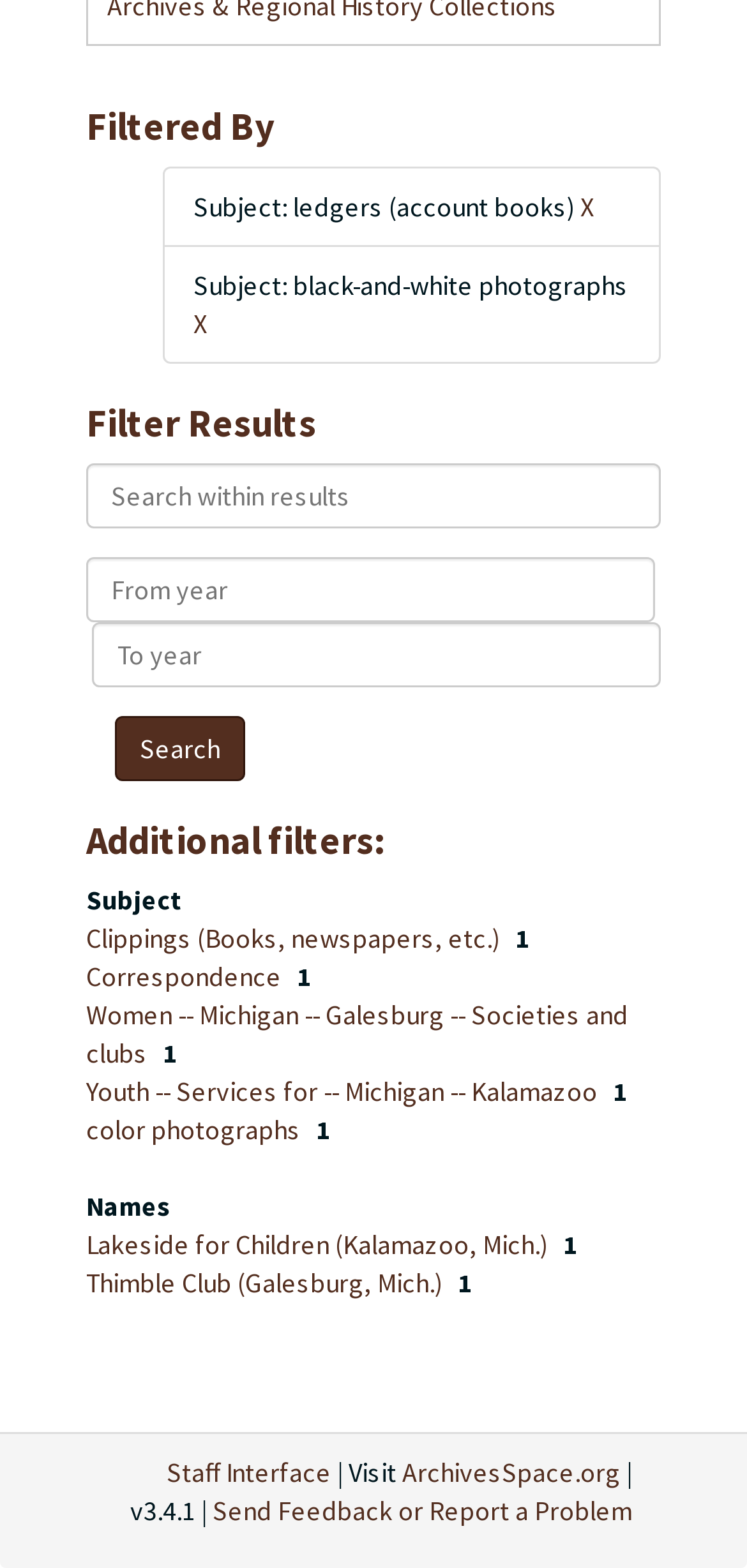Locate the bounding box coordinates of the element's region that should be clicked to carry out the following instruction: "Visit ArchivesSpace.org". The coordinates need to be four float numbers between 0 and 1, i.e., [left, top, right, bottom].

[0.538, 0.928, 0.831, 0.95]